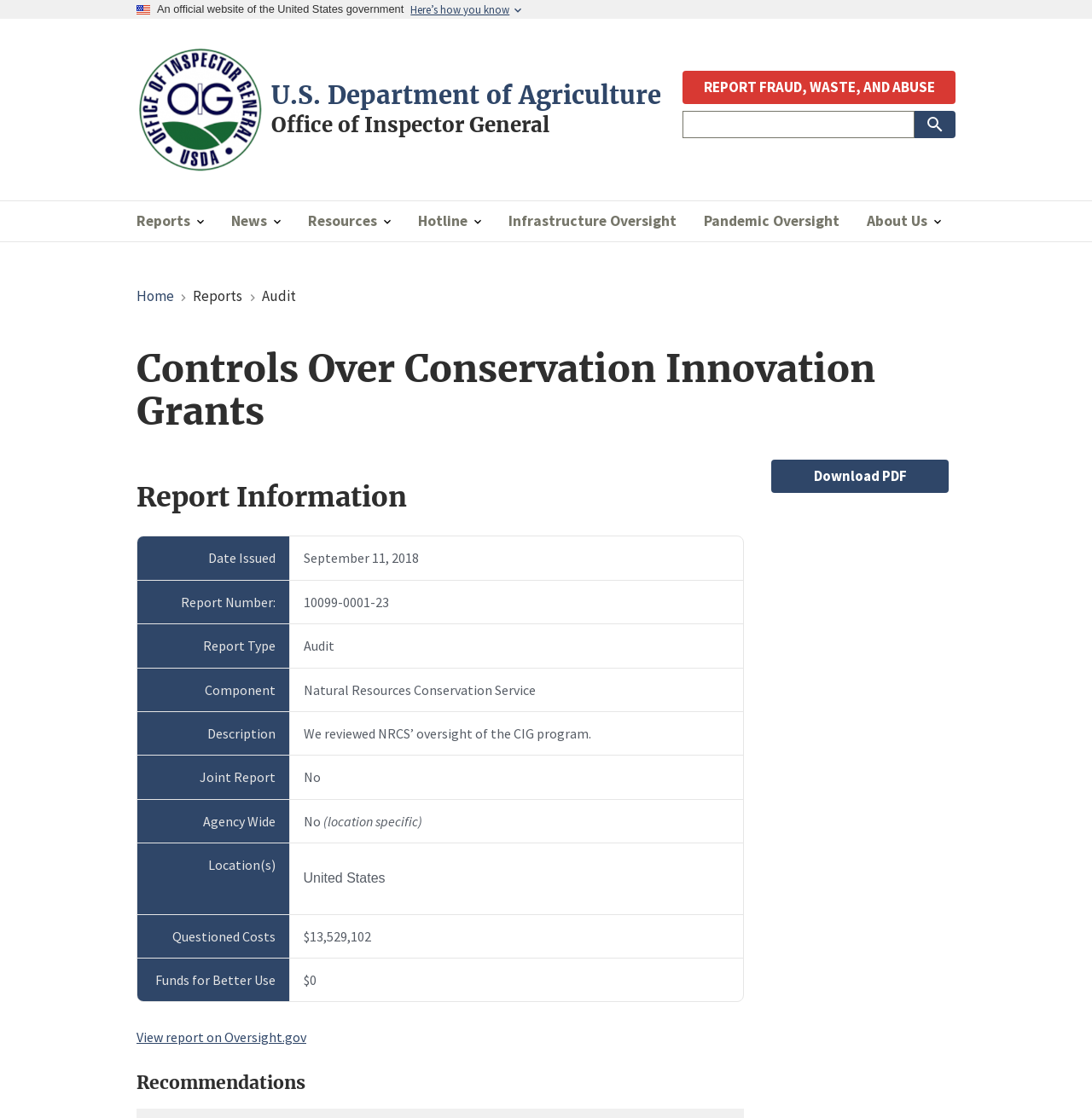Using the information in the image, could you please answer the following question in detail:
What is the type of report?

I found the answer by looking at the 'Report Information' section, where it lists the report type as 'Audit'.